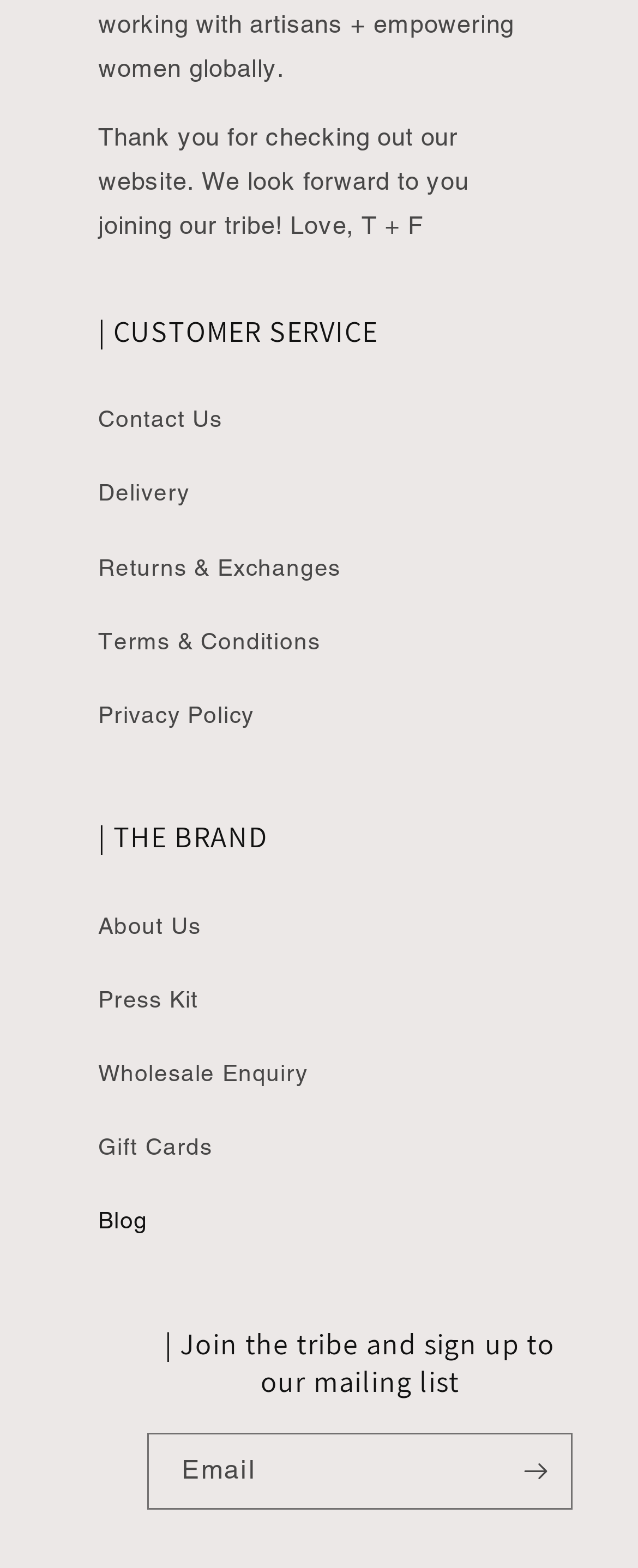Please find the bounding box for the following UI element description. Provide the coordinates in (top-left x, top-left y, bottom-right x, bottom-right y) format, with values between 0 and 1: parent_node: Email aria-label="Subscribe" name="commit"

[0.782, 0.914, 0.895, 0.963]